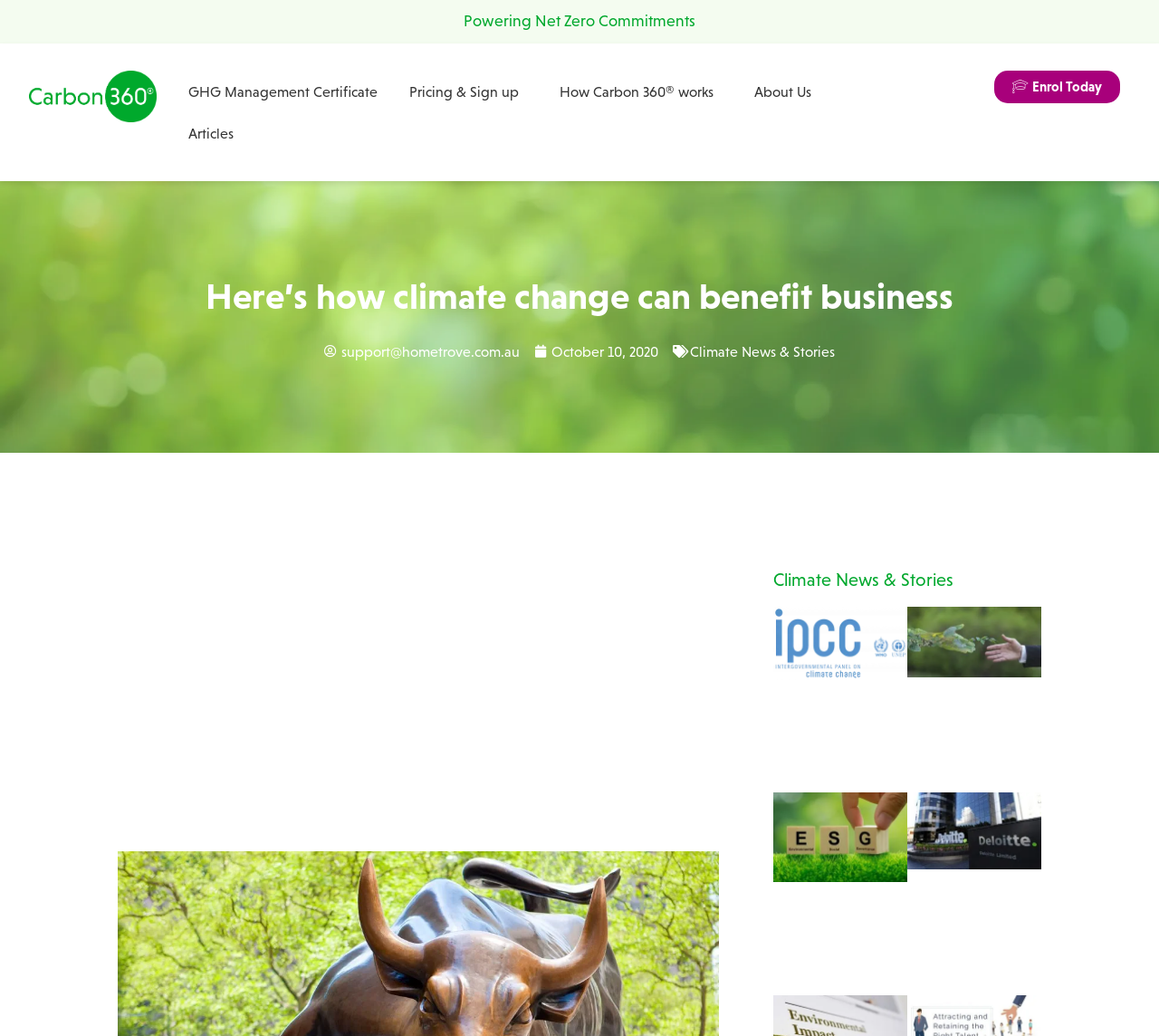Could you highlight the region that needs to be clicked to execute the instruction: "Read the previous post"?

None